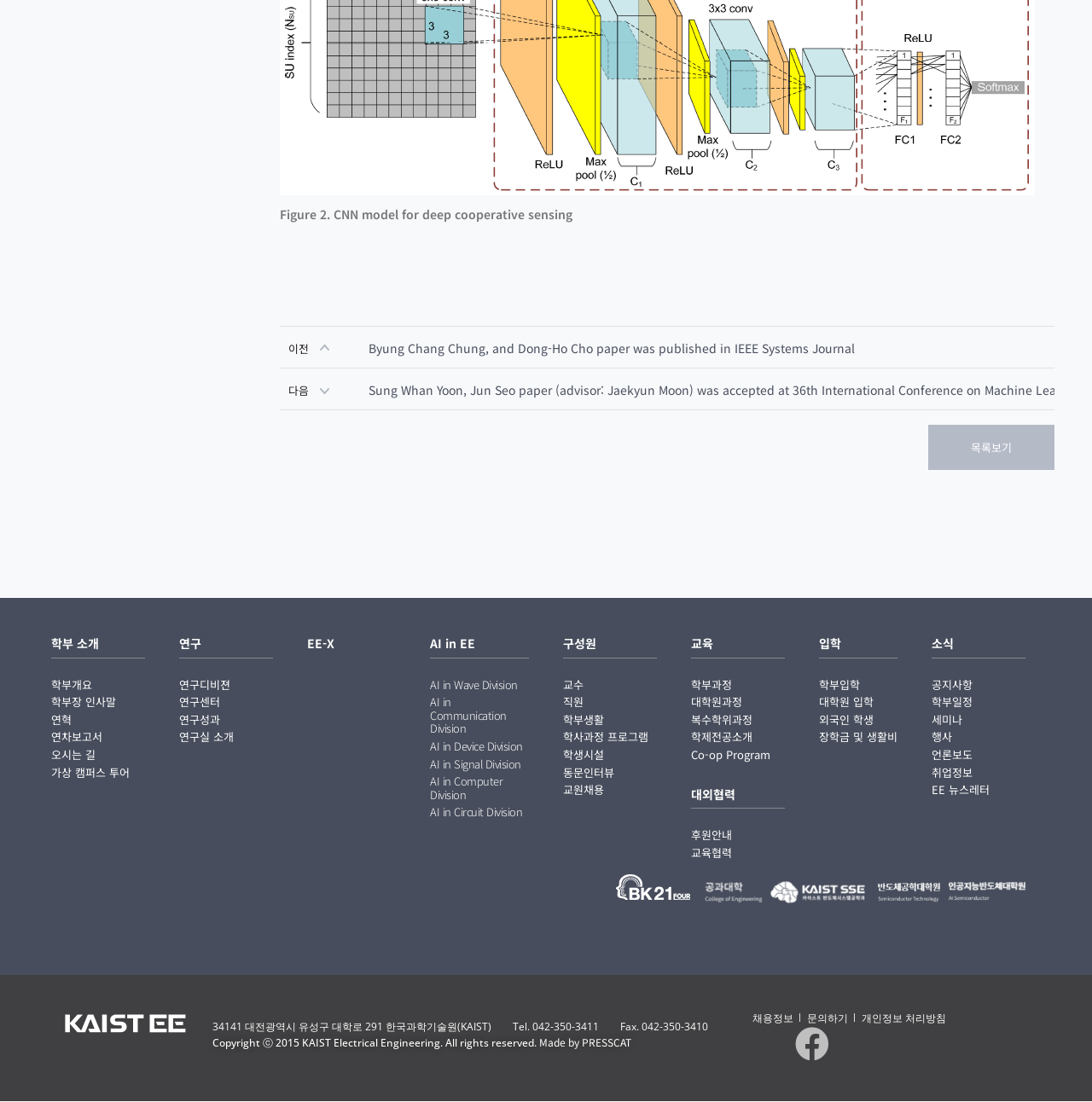What is the link text of the first link under '연구'?
Using the image as a reference, answer the question with a short word or phrase.

연구디비젼